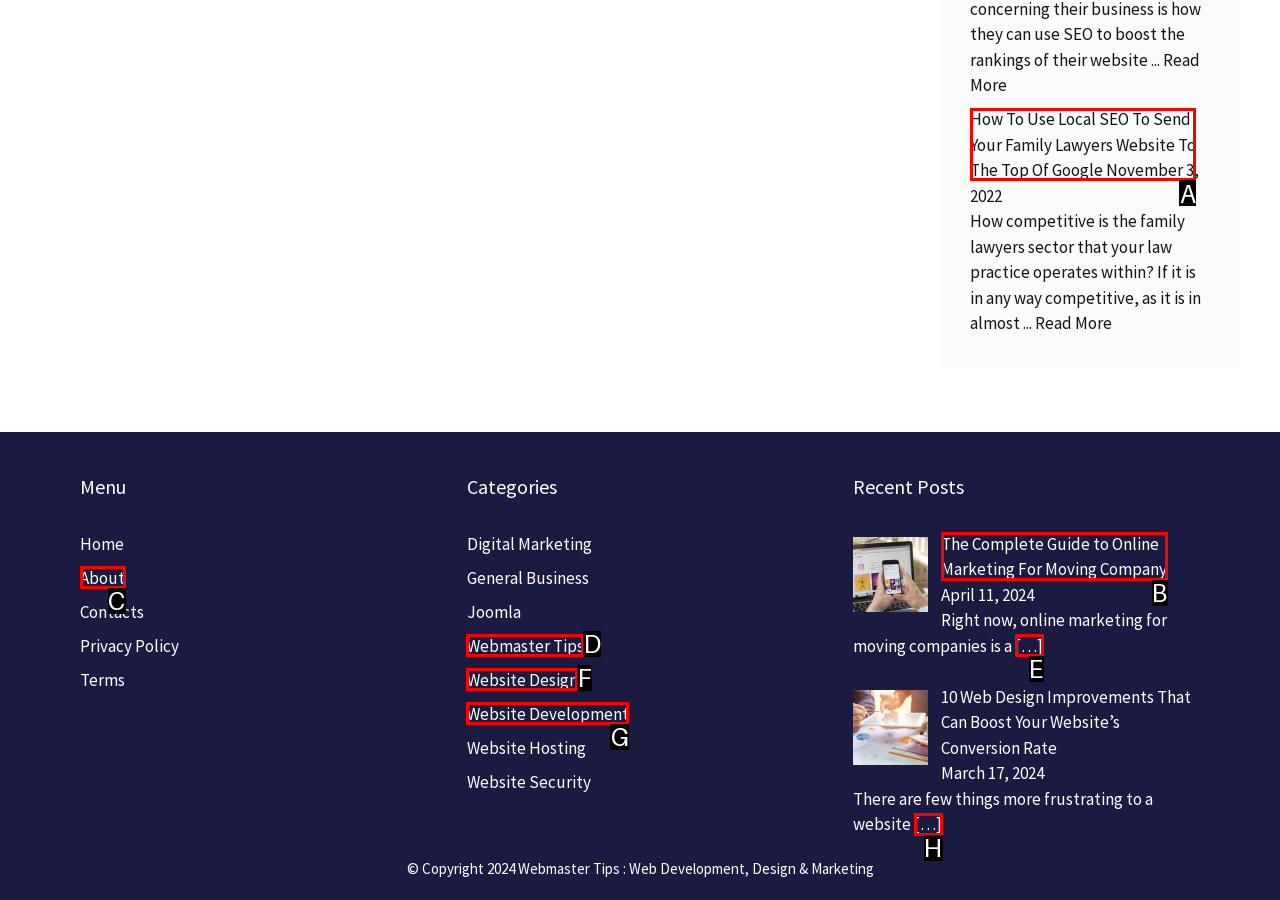Identify the correct UI element to click on to achieve the following task: Click on the 'How To Use Local SEO To Send Your Family Lawyers Website To The Top Of Google' article Respond with the corresponding letter from the given choices.

A